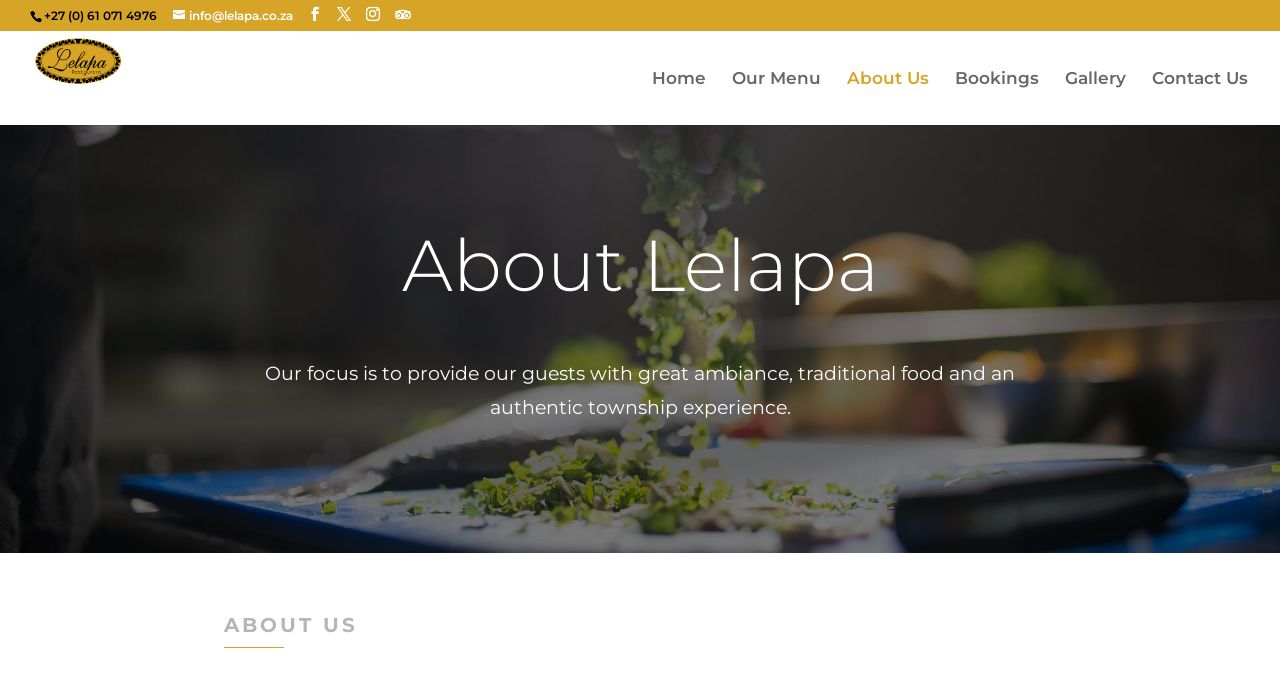How many social media links are on the page?
Based on the content of the image, thoroughly explain and answer the question.

I counted the number of link elements with social media icons, which are '', '', '', and '', and found that there are 4 social media links on the page.